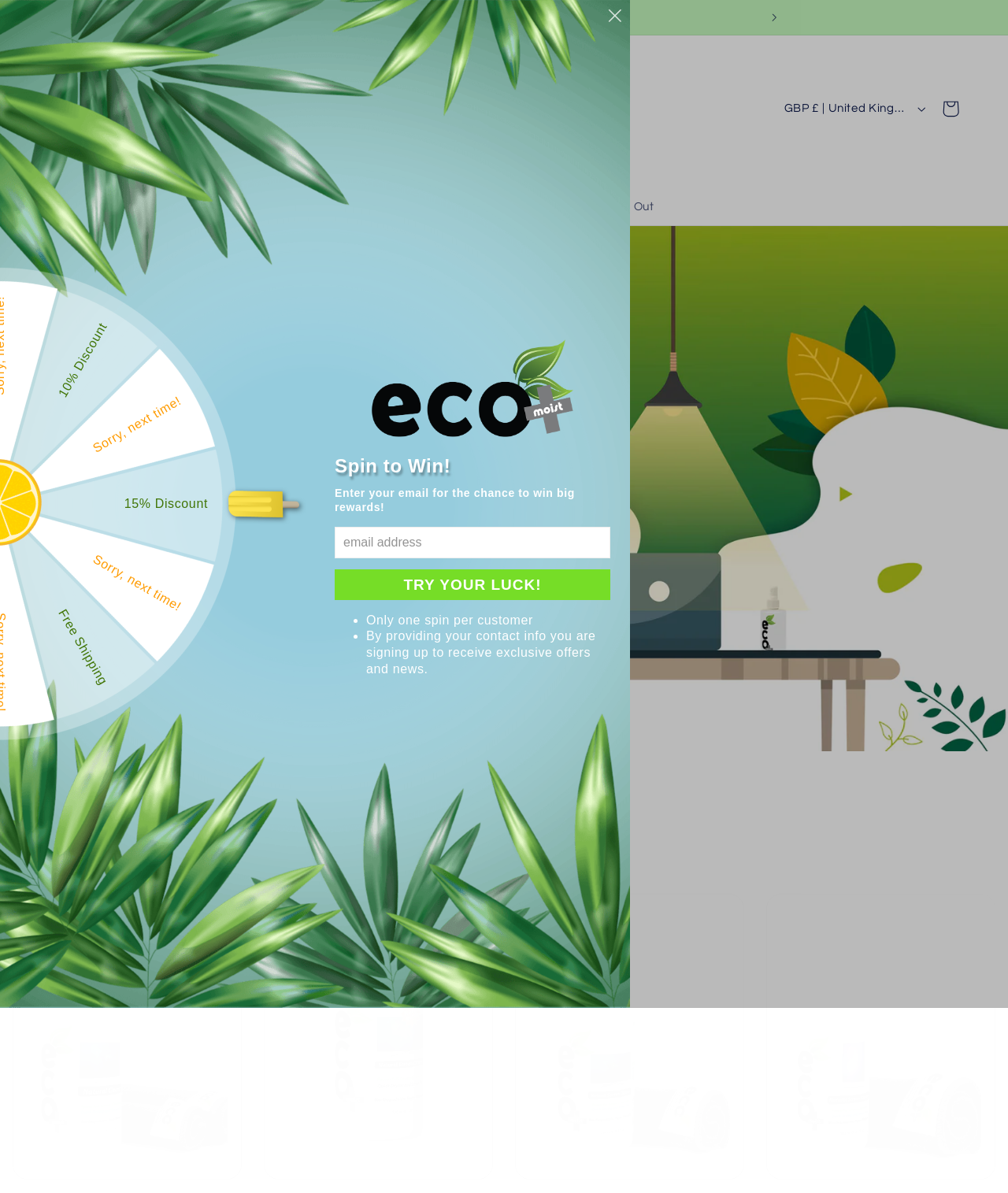Locate the bounding box coordinates of the clickable region necessary to complete the following instruction: "Search for products". Provide the coordinates in the format of four float numbers between 0 and 1, i.e., [left, top, right, bottom].

[0.049, 0.076, 0.085, 0.106]